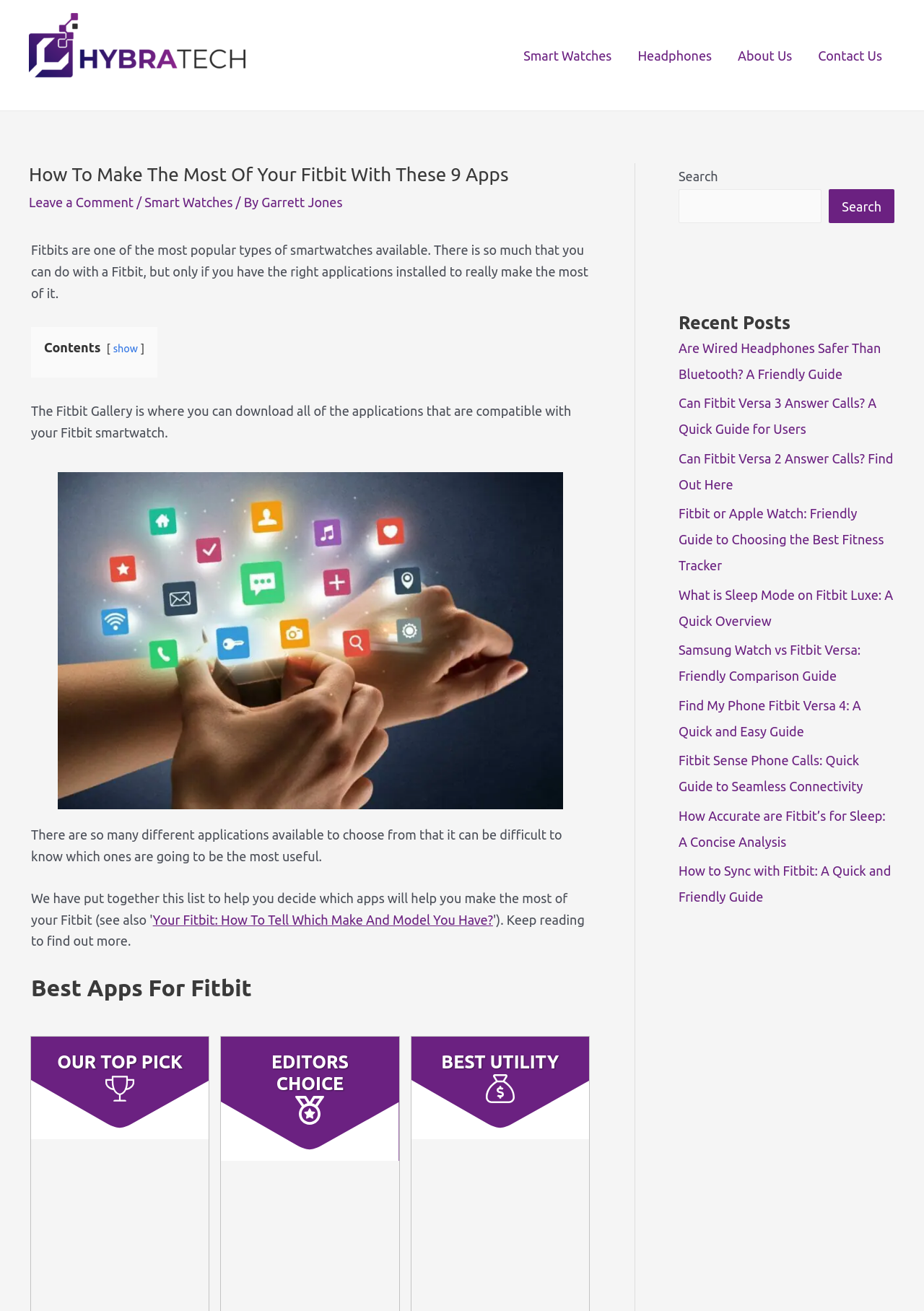Using the information in the image, could you please answer the following question in detail:
What is the topic of the recent post 'Are Wired Headphones Safer Than Bluetooth?'?

The recent post 'Are Wired Headphones Safer Than Bluetooth?' is likely discussing the safety aspects of using wired headphones compared to Bluetooth headphones, possibly exploring the pros and cons of each option.